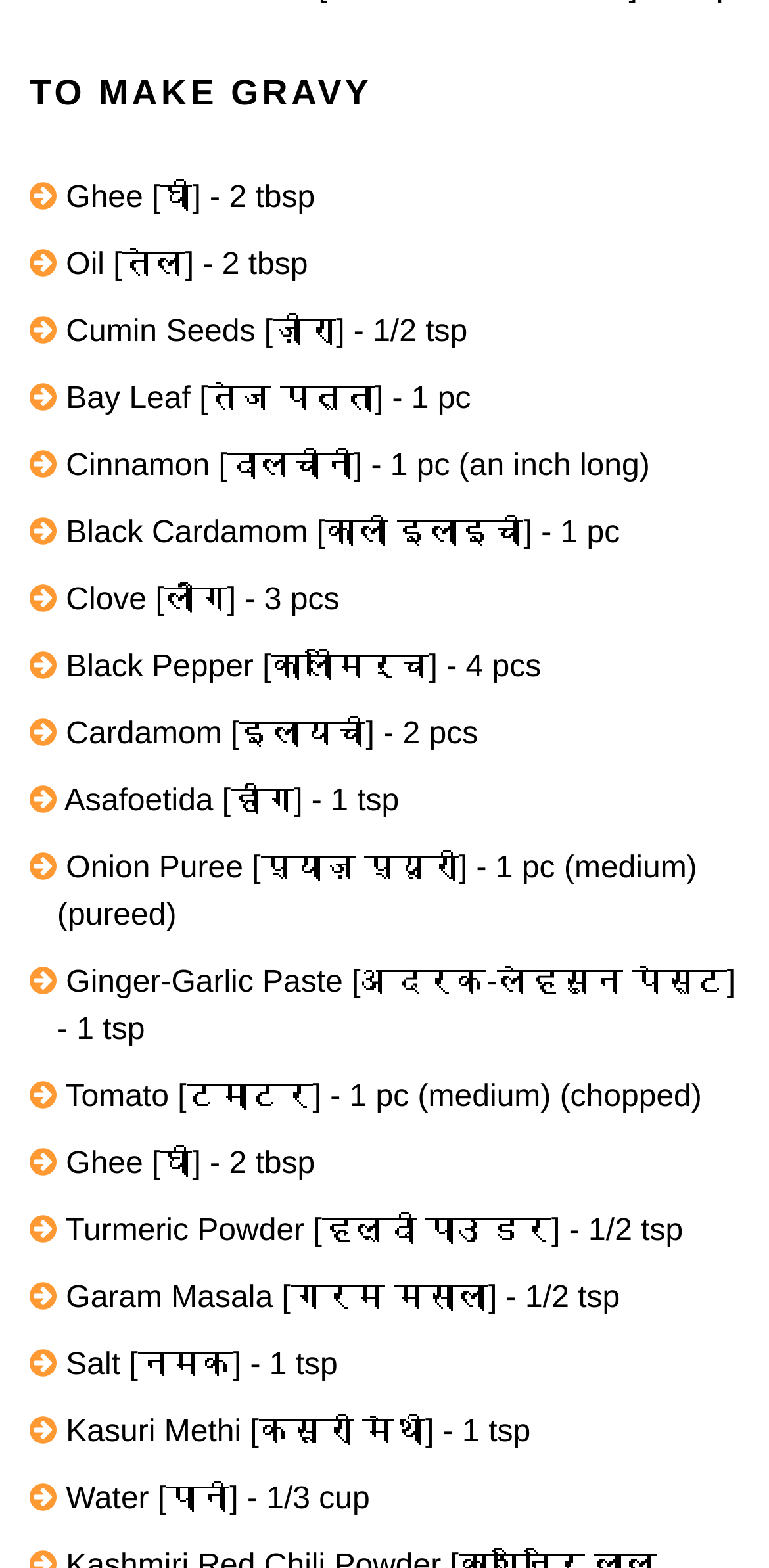Determine the bounding box coordinates of the clickable element to complete this instruction: "Click the link beside 'Cumin Seeds [ज़ीरा] - 1/2 tsp'". Provide the coordinates in the format of four float numbers between 0 and 1, [left, top, right, bottom].

[0.038, 0.197, 0.074, 0.227]